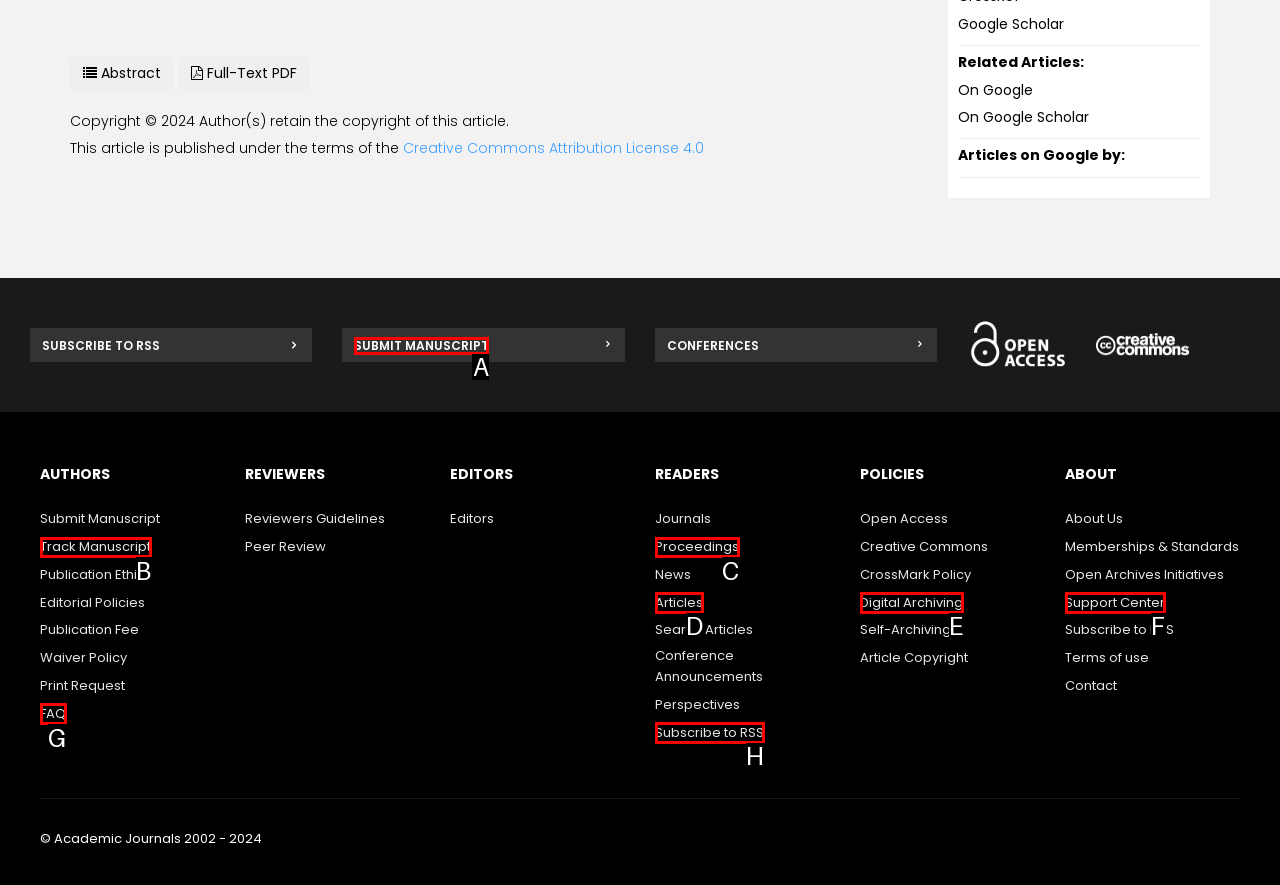Tell me which element should be clicked to achieve the following objective: Submit manuscript
Reply with the letter of the correct option from the displayed choices.

A